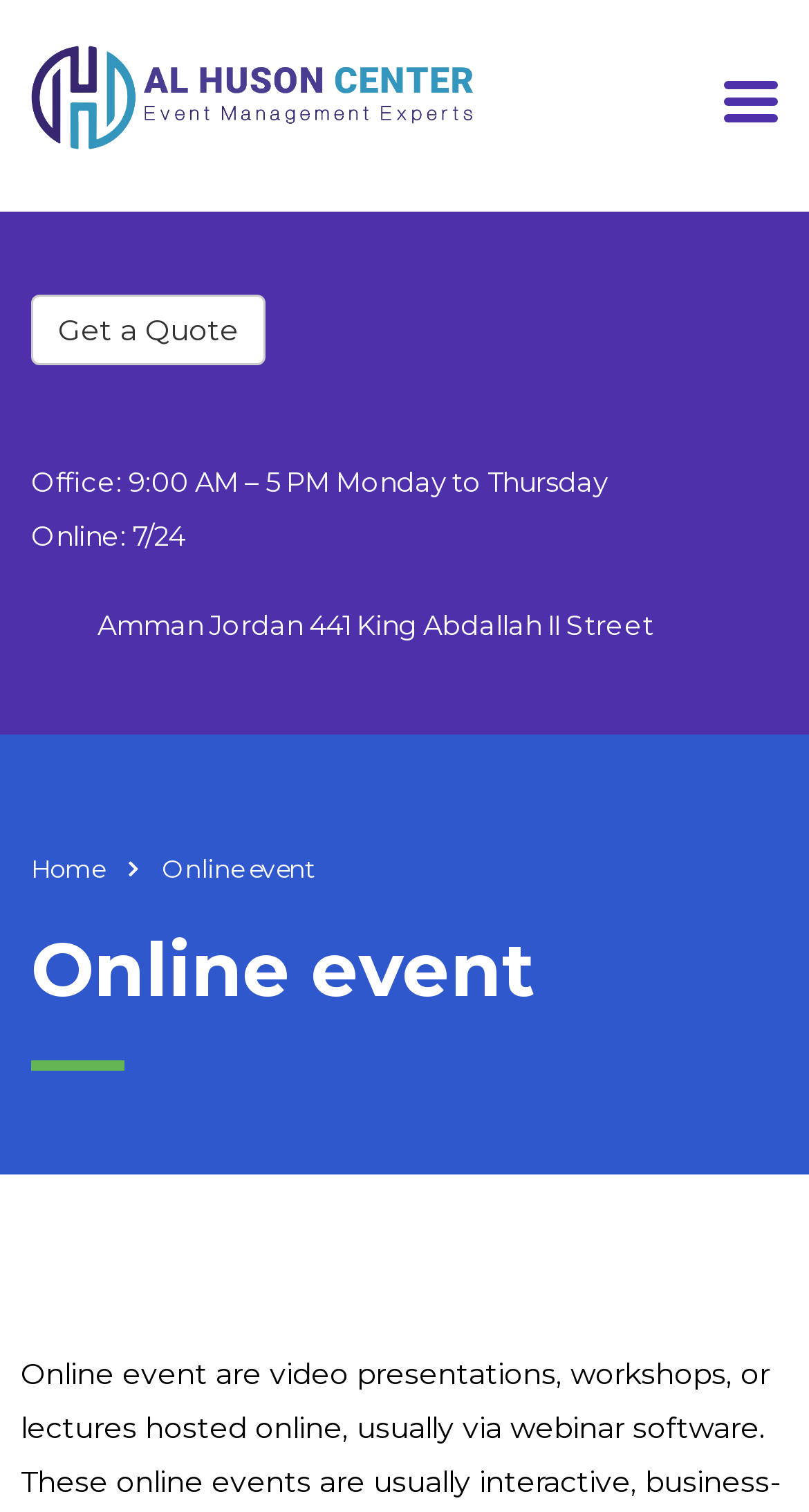Respond to the question below with a single word or phrase:
What is the name of the center?

Huson Center